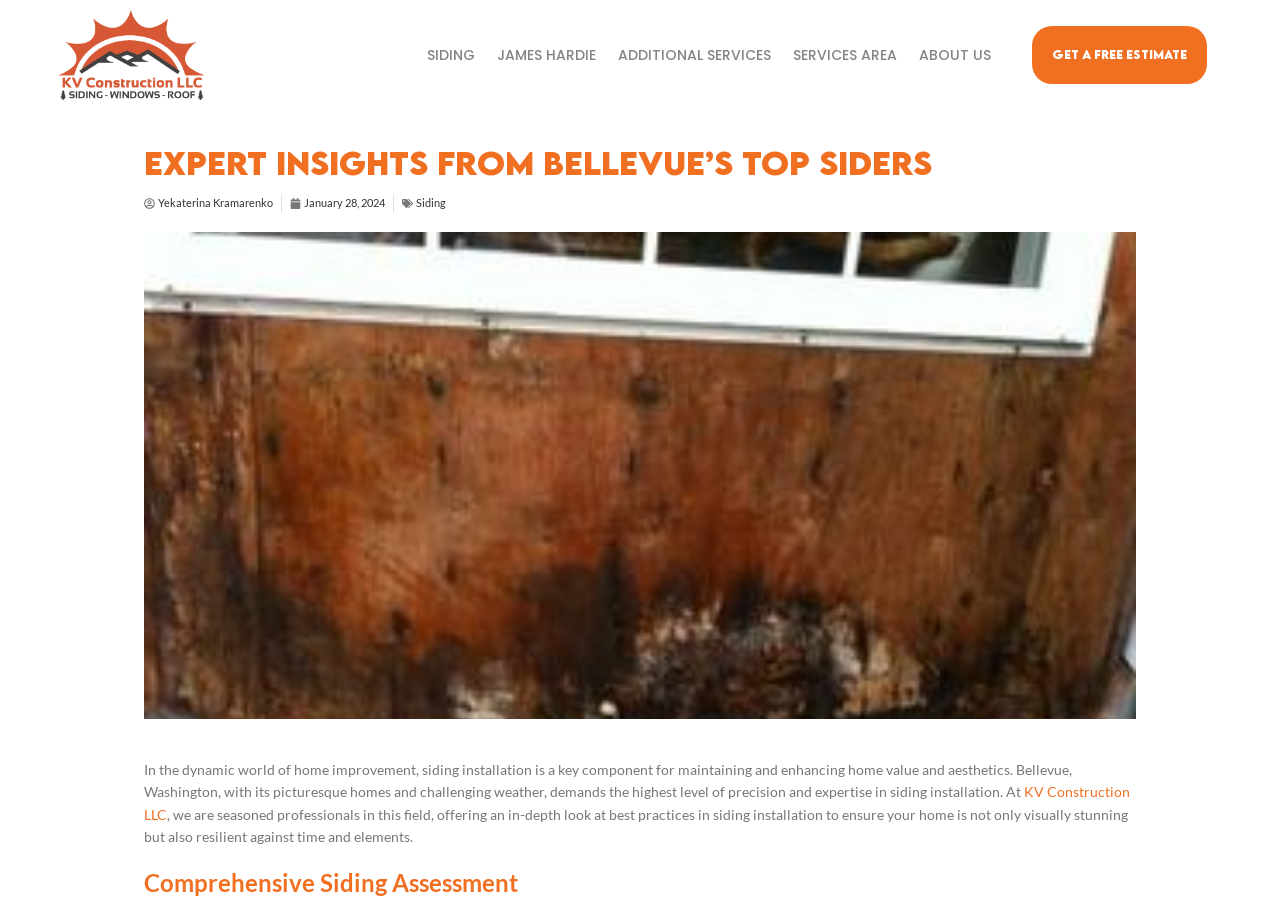Based on the visual content of the image, answer the question thoroughly: What is the topic of the article?

I determined the topic of the article by looking at the static text 'Siding' with bounding box coordinates [0.325, 0.215, 0.348, 0.23] and the context of the surrounding text.